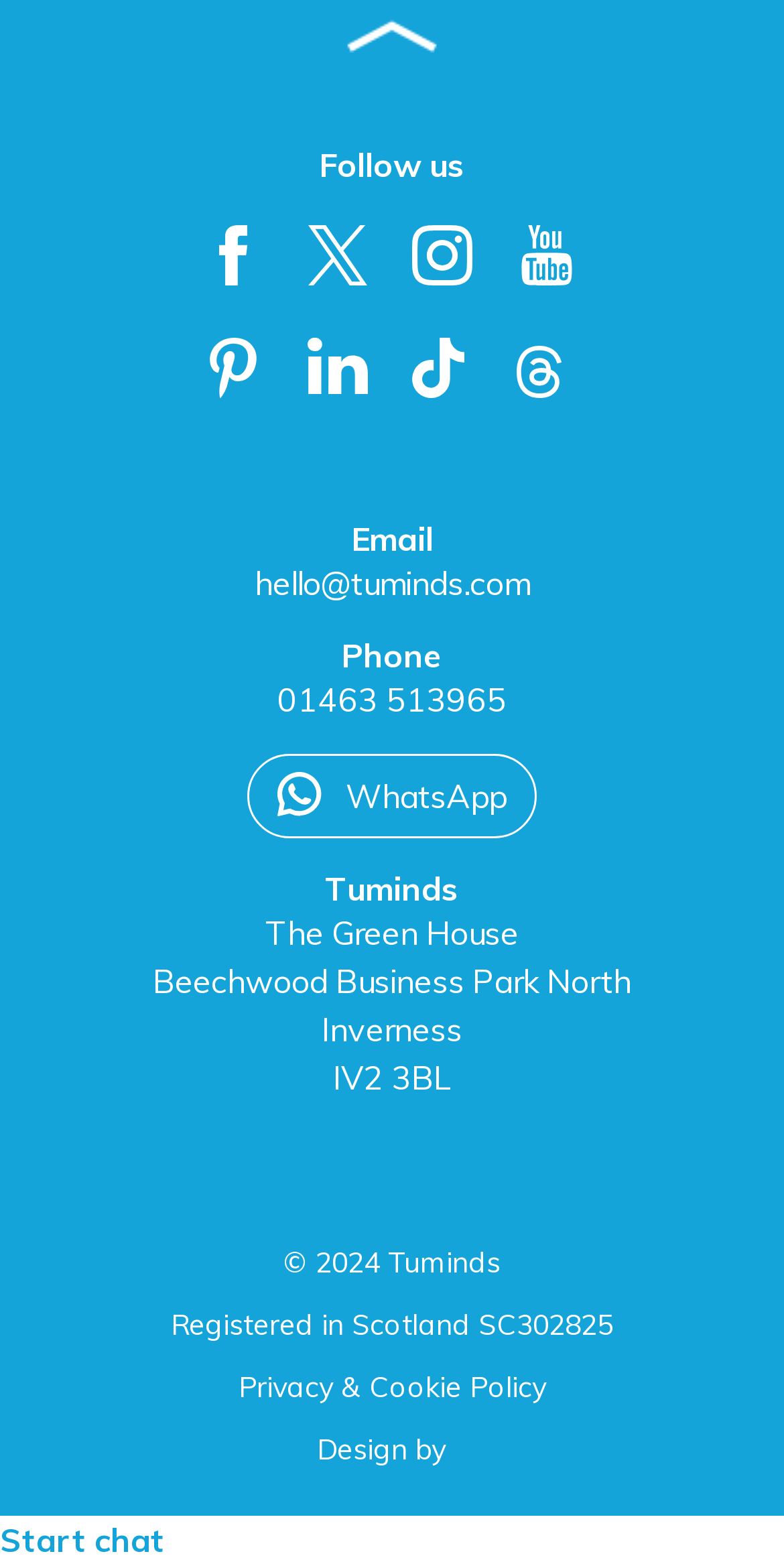Determine the bounding box coordinates for the UI element with the following description: "title="wiki-aws-cloudflare-image8.png"". The coordinates should be four float numbers between 0 and 1, represented as [left, top, right, bottom].

None